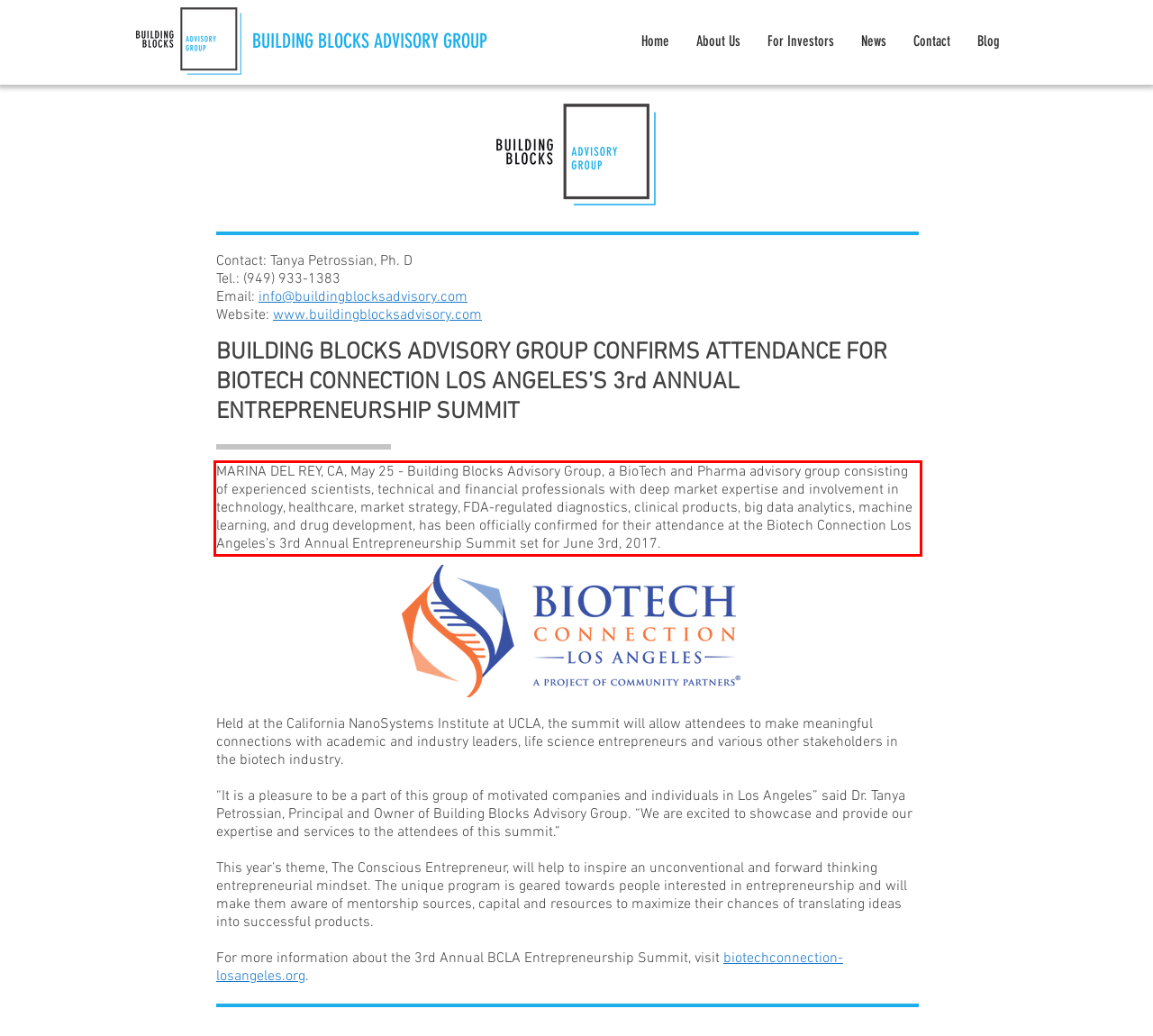Please perform OCR on the UI element surrounded by the red bounding box in the given webpage screenshot and extract its text content.

MARINA DEL REY, CA, May 25 - Building Blocks Advisory Group, a BioTech and Pharma advisory group consisting of experienced scientists, technical and financial professionals with deep market expertise and involvement in technology, healthcare, market strategy, FDA-regulated diagnostics, clinical products, big data analytics, machine learning, and drug development, has been officially confirmed for their attendance at the Biotech Connection Los Angeles’s 3rd Annual Entrepreneurship Summit set for June 3rd, 2017.